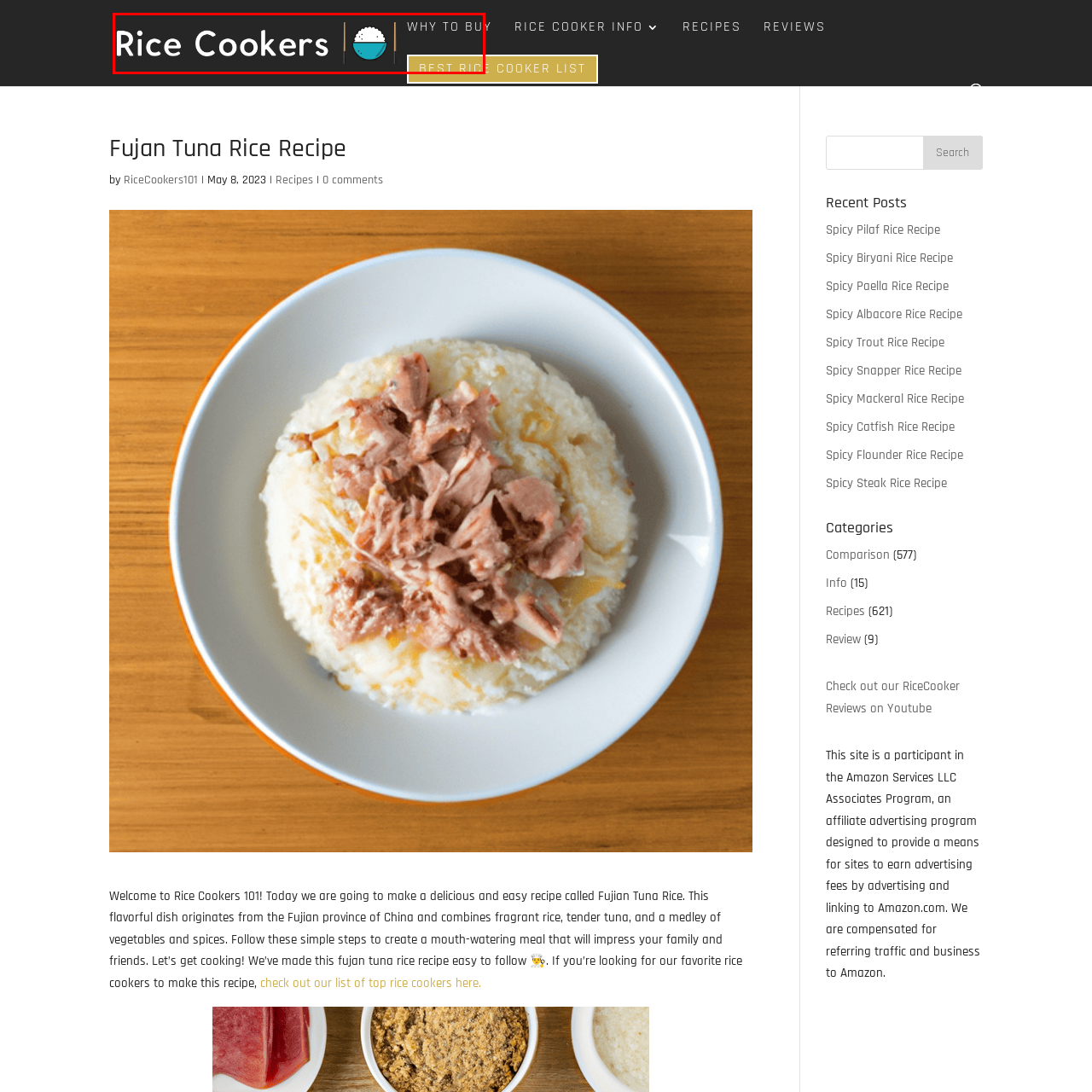What type of users is the website intended for?
Carefully examine the image within the red bounding box and provide a detailed answer to the question.

The caption states that the website aims to guide users through various rice cooker reviews, recipes, and buying advice, positioning itself as a valuable resource for both novice and experienced cooks, implying that the website is intended for users with varying levels of cooking experience.